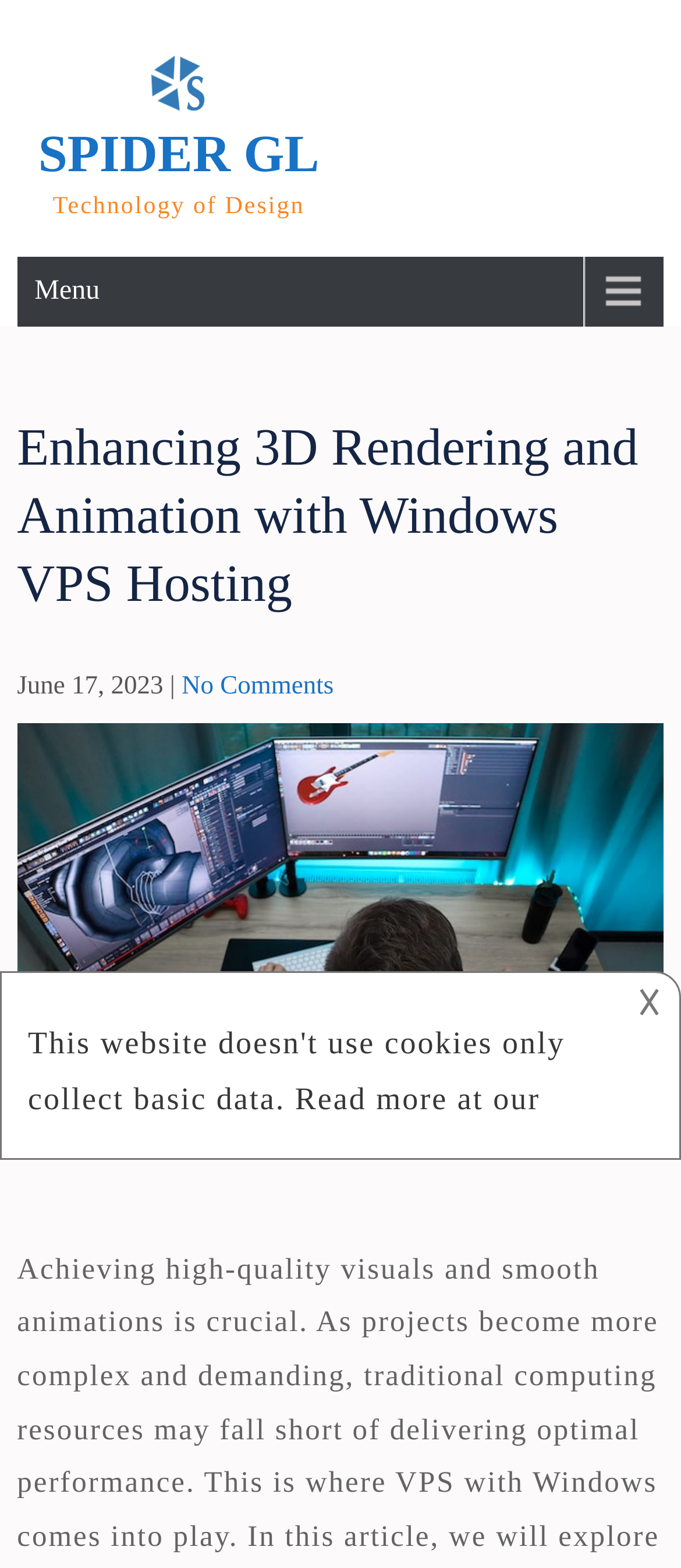Bounding box coordinates should be provided in the format (top-left x, top-left y, bottom-right x, bottom-right y) with all values between 0 and 1. Identify the bounding box for this UI element: Menu

[0.025, 0.163, 0.975, 0.209]